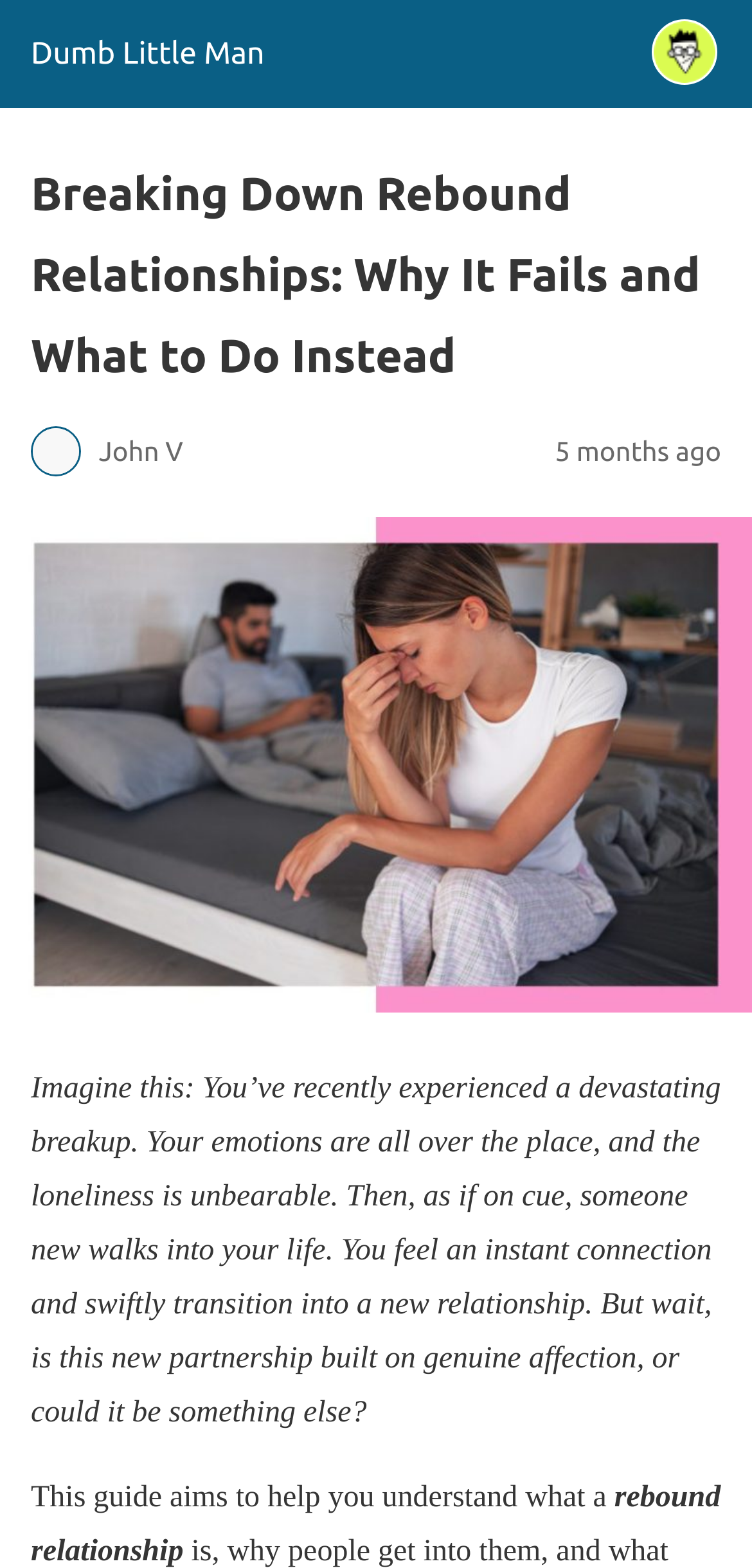What is the author's name?
Provide an in-depth and detailed explanation in response to the question.

The author's name is mentioned below the main heading, next to the image of the author, which is a small icon.